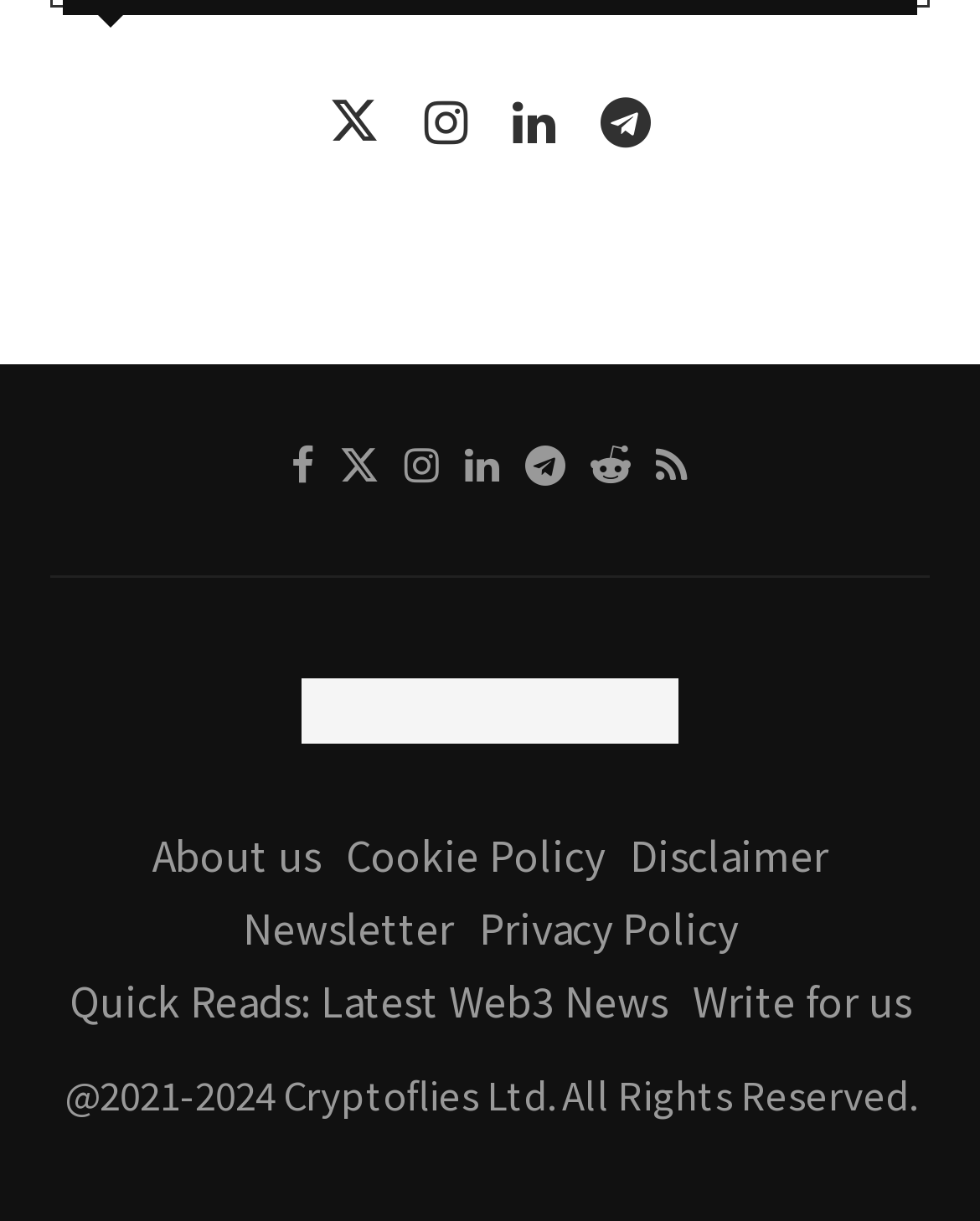Determine the bounding box coordinates of the region I should click to achieve the following instruction: "Write for us". Ensure the bounding box coordinates are four float numbers between 0 and 1, i.e., [left, top, right, bottom].

[0.706, 0.795, 0.929, 0.844]